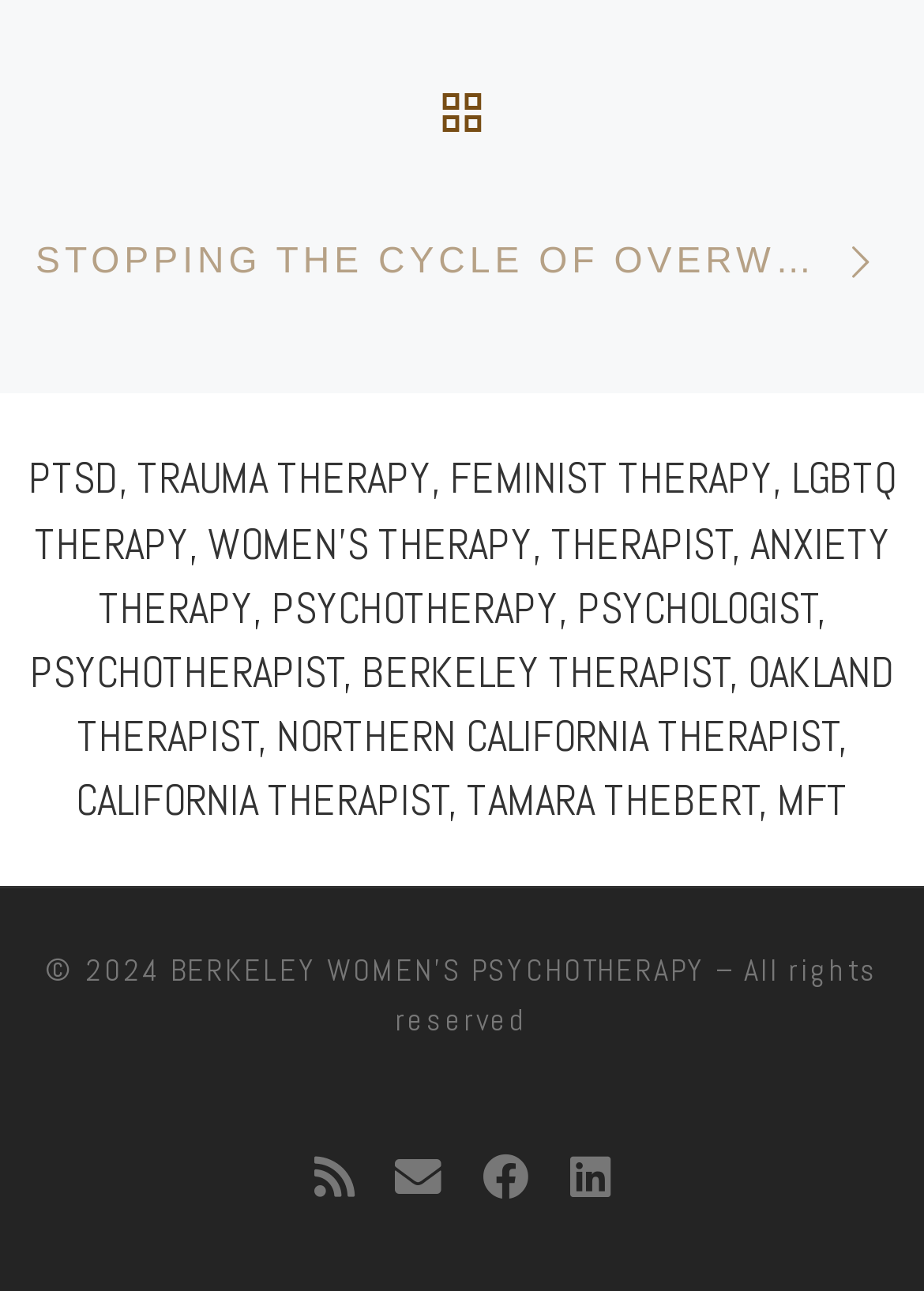Locate and provide the bounding box coordinates for the HTML element that matches this description: "Back to post list".

[0.469, 0.027, 0.531, 0.145]